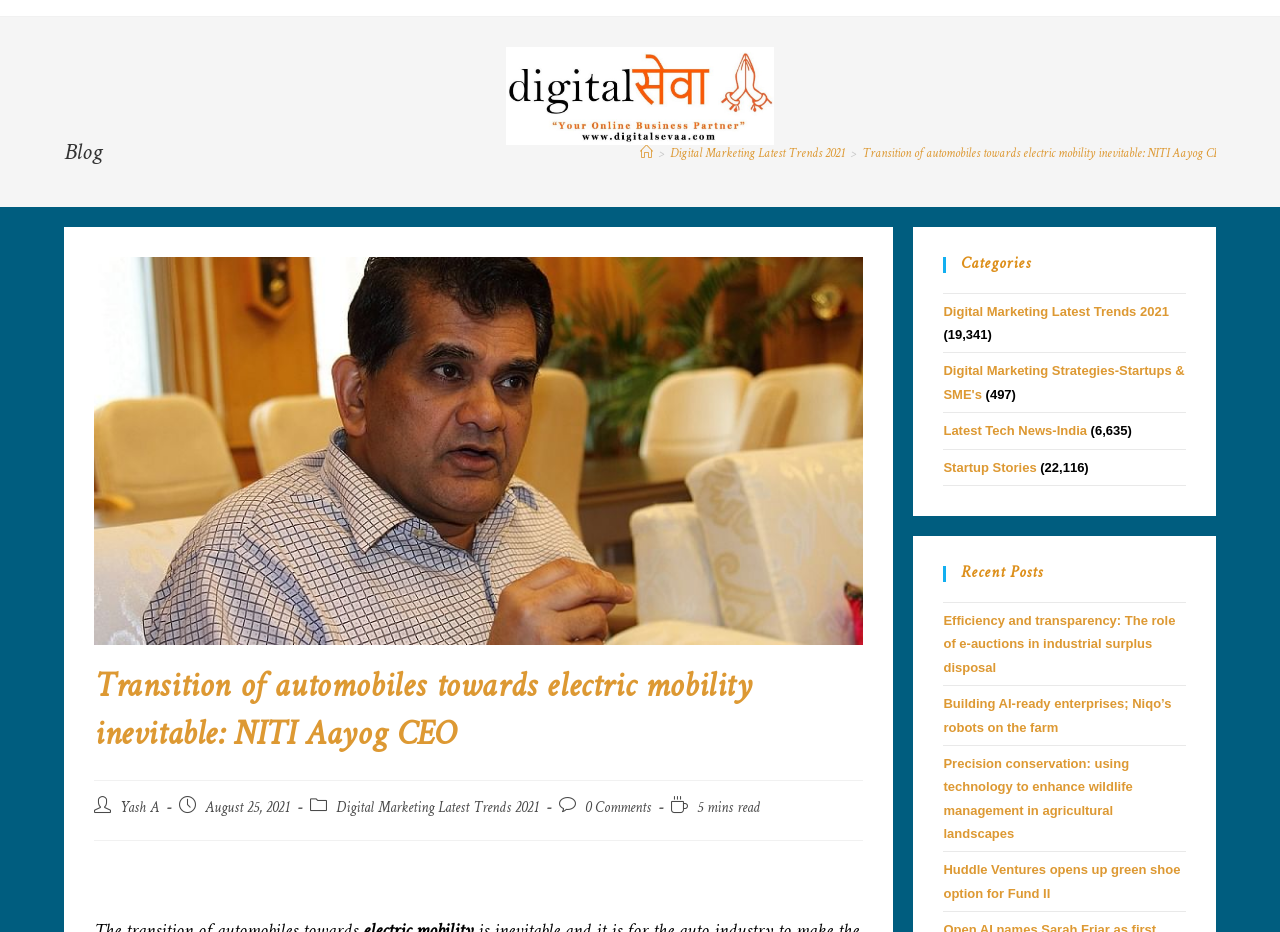What is the category of the current post?
Carefully analyze the image and provide a detailed answer to the question.

I determined the category of the current post by looking at the breadcrumbs navigation section, which shows the hierarchy of the current page. The last item in the breadcrumbs is 'Transition of automobiles towards electric mobility inevitable: NITI Aayog CEO', which is a subcategory of 'Digital Marketing Latest Trends 2021'.